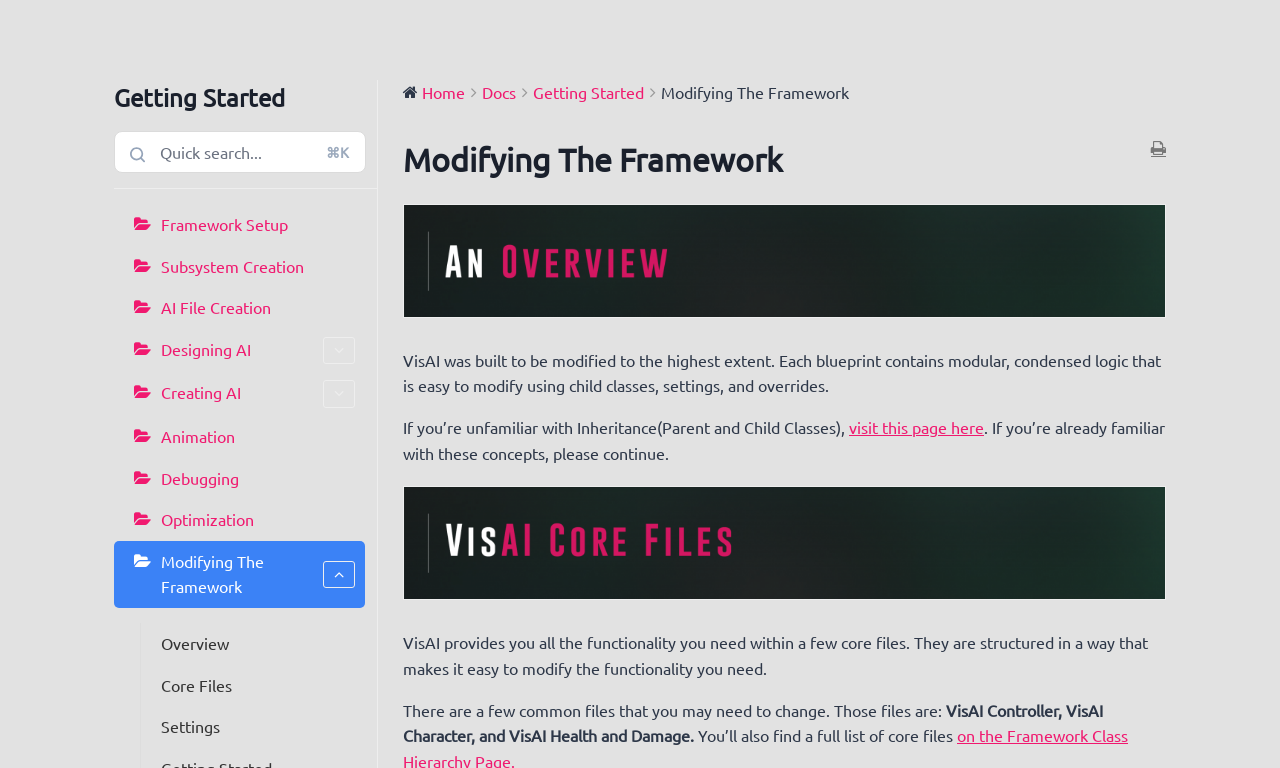Answer in one word or a short phrase: 
What is the purpose of the 'Getting Started' section?

To guide new users